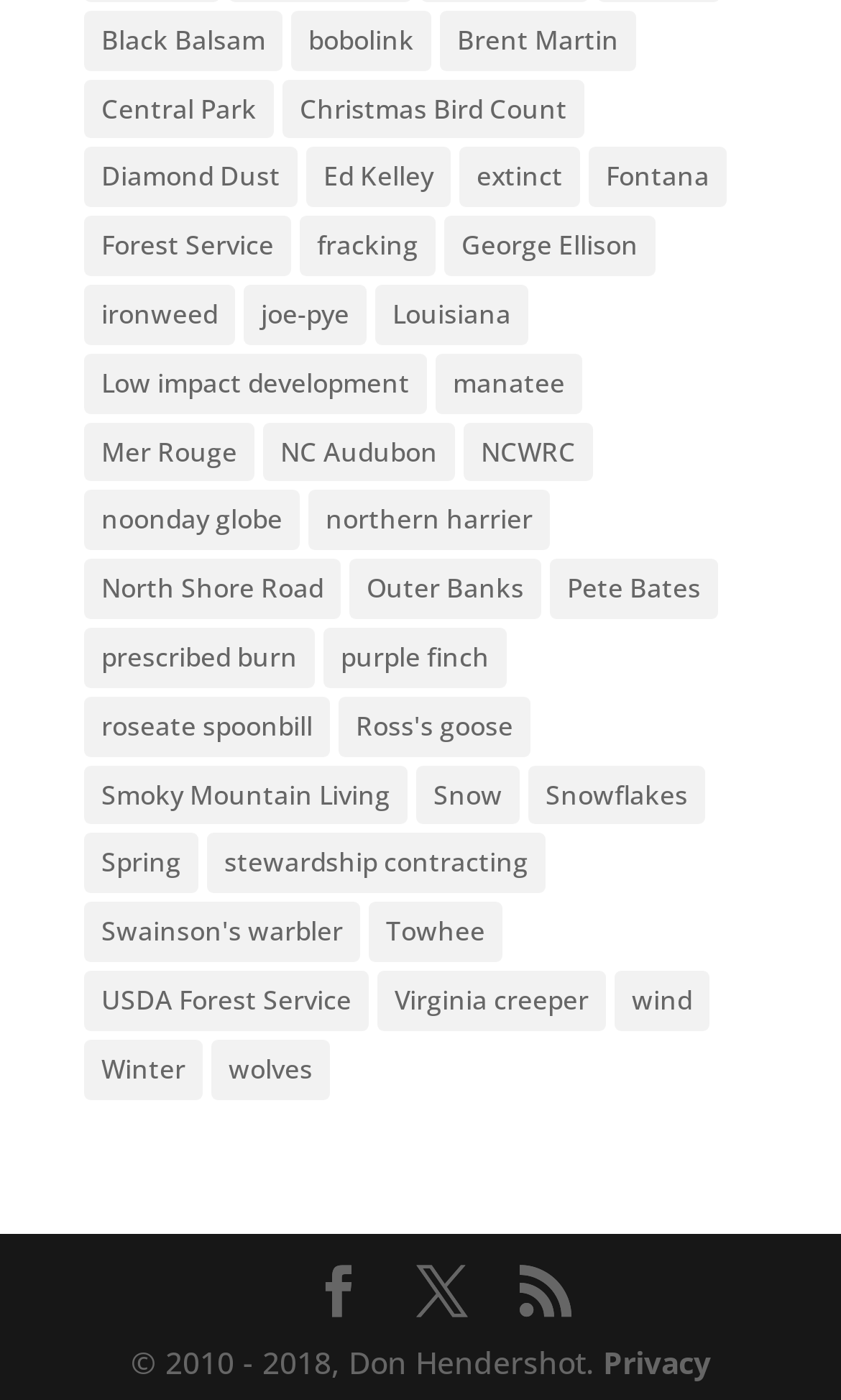Find the bounding box coordinates of the clickable region needed to perform the following instruction: "Click on Black Balsam". The coordinates should be provided as four float numbers between 0 and 1, i.e., [left, top, right, bottom].

[0.1, 0.007, 0.336, 0.05]